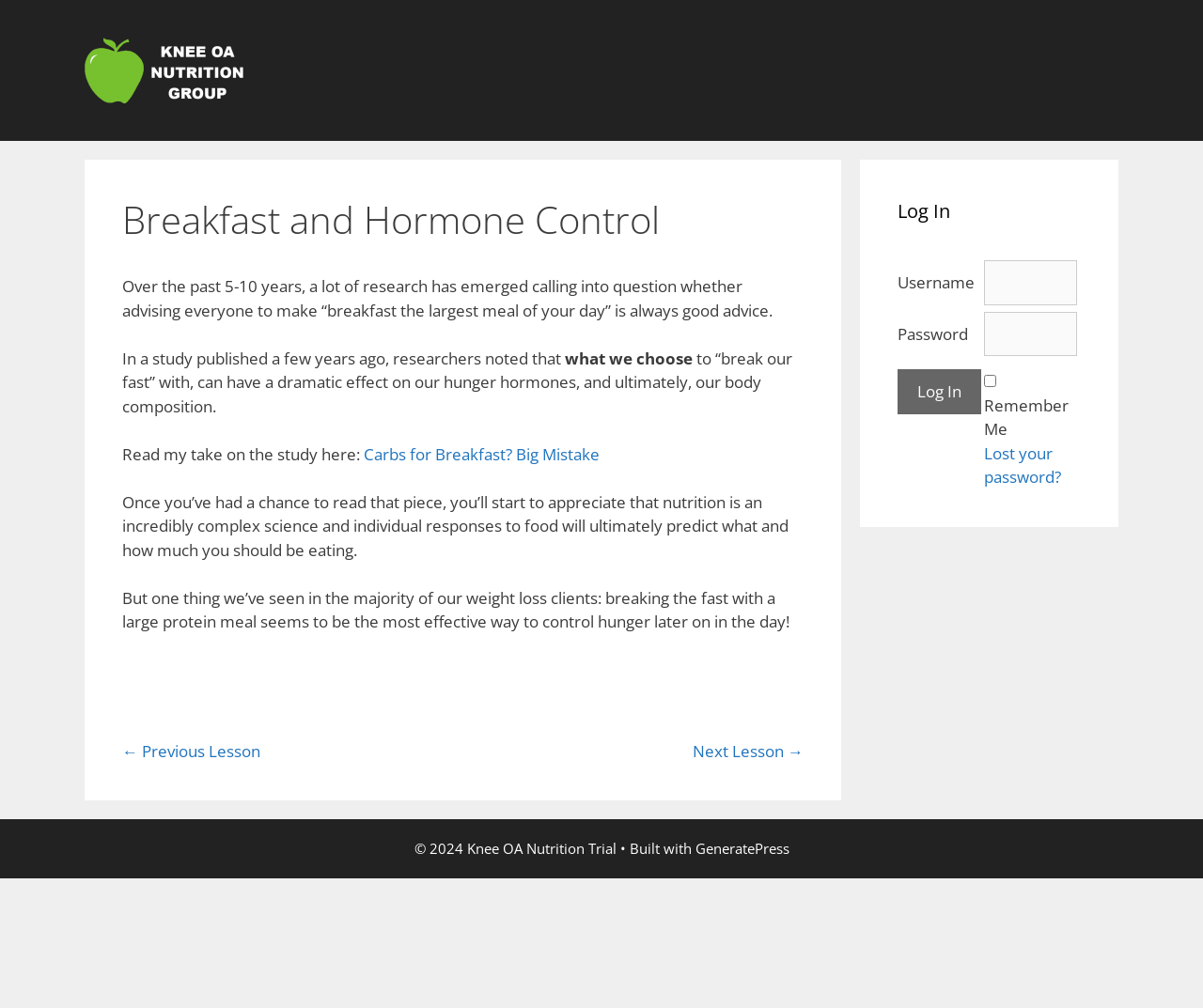Using floating point numbers between 0 and 1, provide the bounding box coordinates in the format (top-left x, top-left y, bottom-right x, bottom-right y). Locate the UI element described here: Next Lesson →

[0.576, 0.733, 0.668, 0.757]